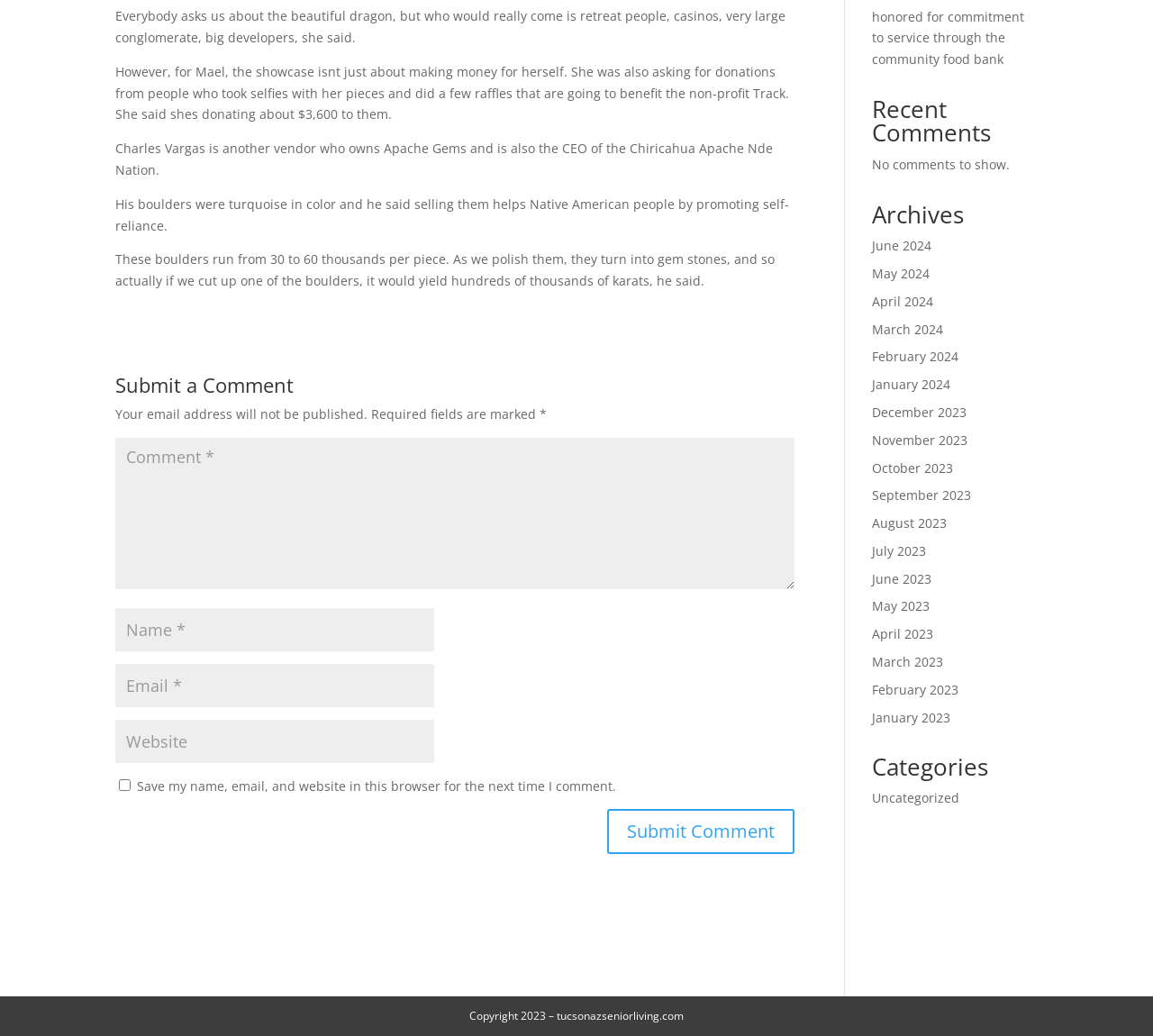Identify the bounding box for the element characterized by the following description: "April 2023".

[0.756, 0.604, 0.81, 0.62]